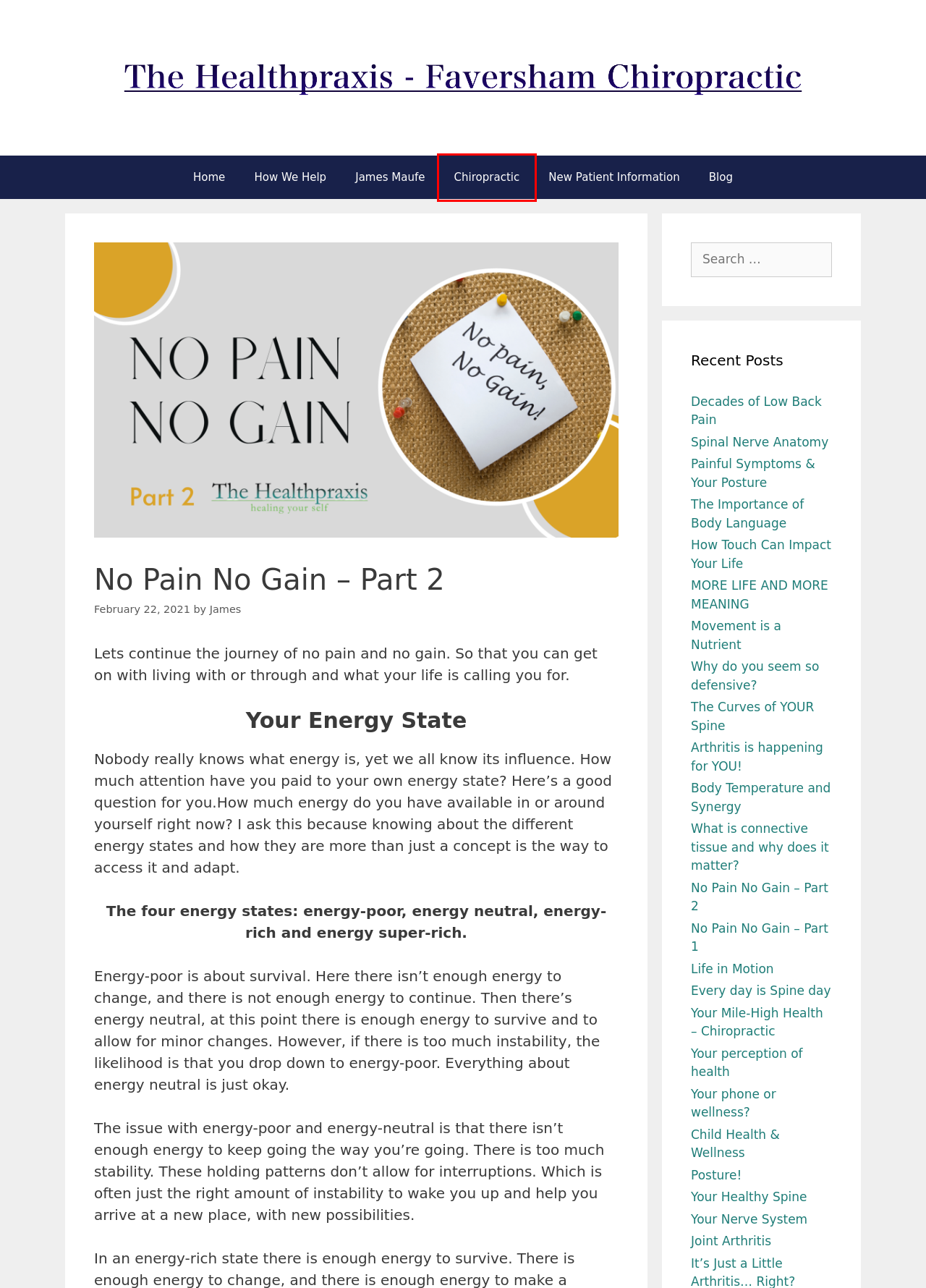You are given a screenshot depicting a webpage with a red bounding box around a UI element. Select the description that best corresponds to the new webpage after clicking the selected element. Here are the choices:
A. Blog - NetworkSpinal - The Healthpraxis
B. Body Temperature and Synergy - The Healthpraxis
C. Joint Arthritis - The Healthpraxis
D. James Maufe - The Healthpraxis
E. Spinal Nerve Anatomy - The Healthpraxis
F. Why do you seem so defensive? - The Healthpraxis
G. How We Help - The Healthpraxis
H. Chiropractor

H